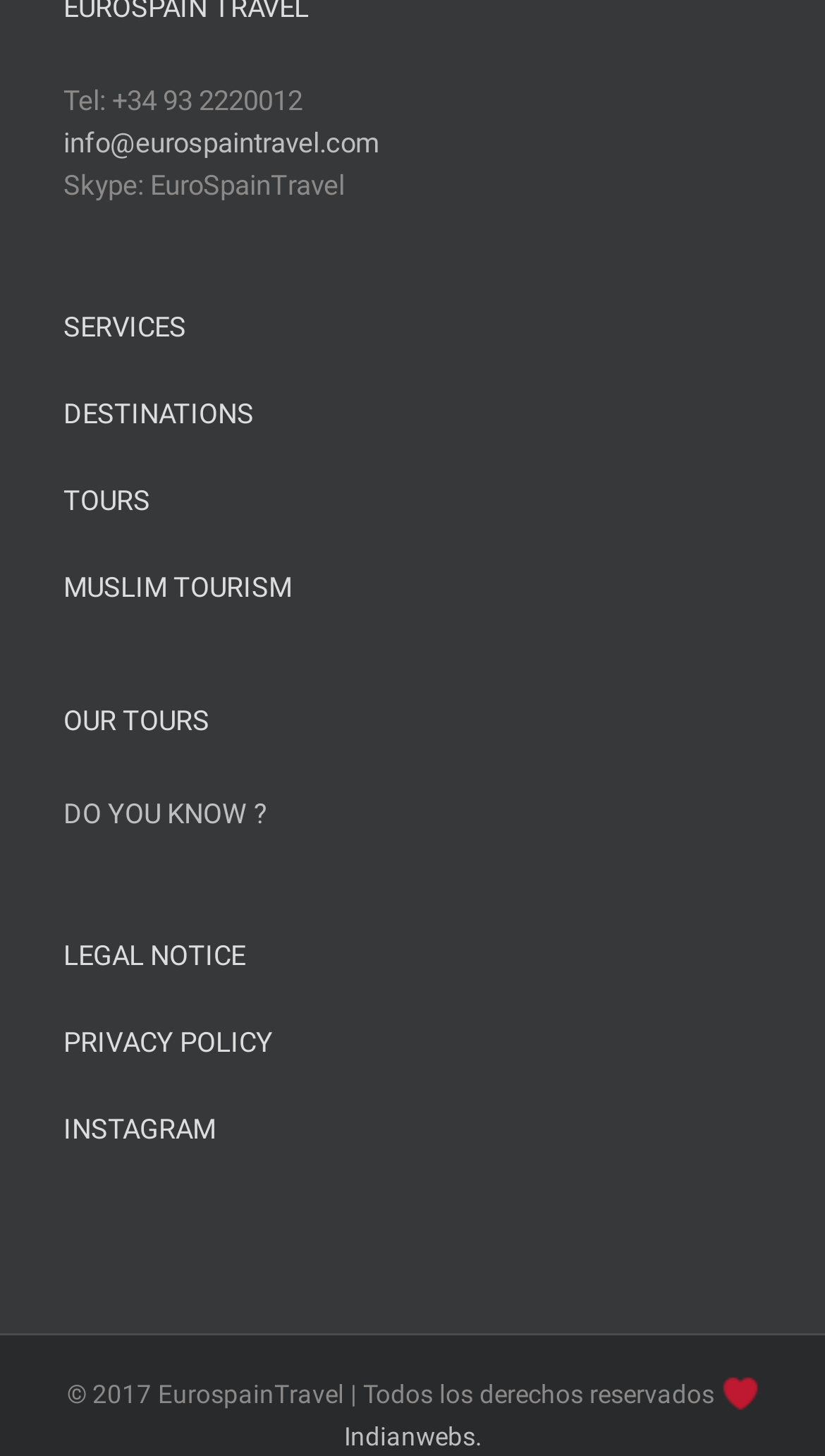Locate the bounding box of the UI element based on this description: "PRIVACY POLICY". Provide four float numbers between 0 and 1 as [left, top, right, bottom].

[0.077, 0.706, 0.923, 0.725]